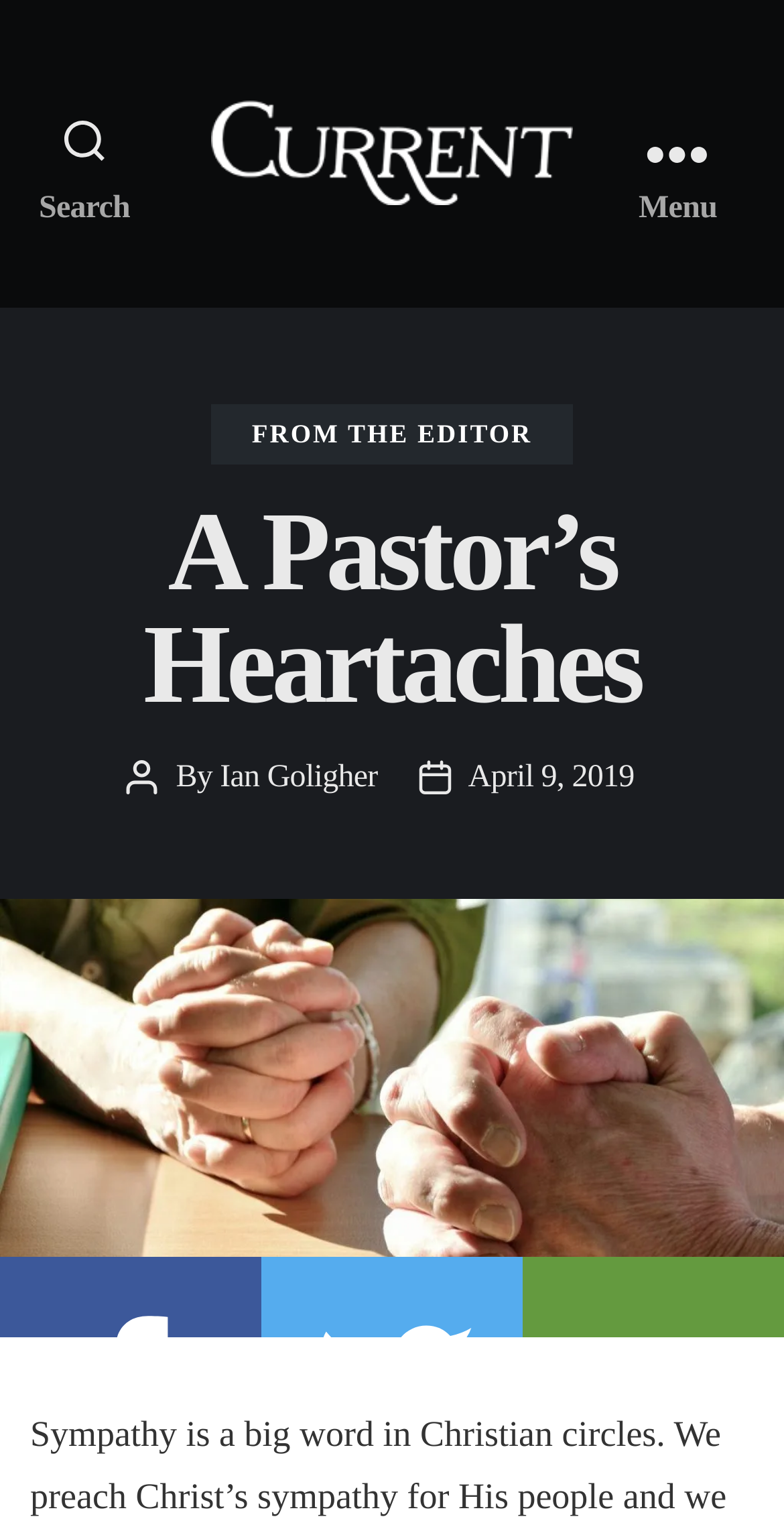Indicate the bounding box coordinates of the element that needs to be clicked to satisfy the following instruction: "Share on Facebook". The coordinates should be four float numbers between 0 and 1, i.e., [left, top, right, bottom].

[0.0, 0.821, 0.333, 0.873]